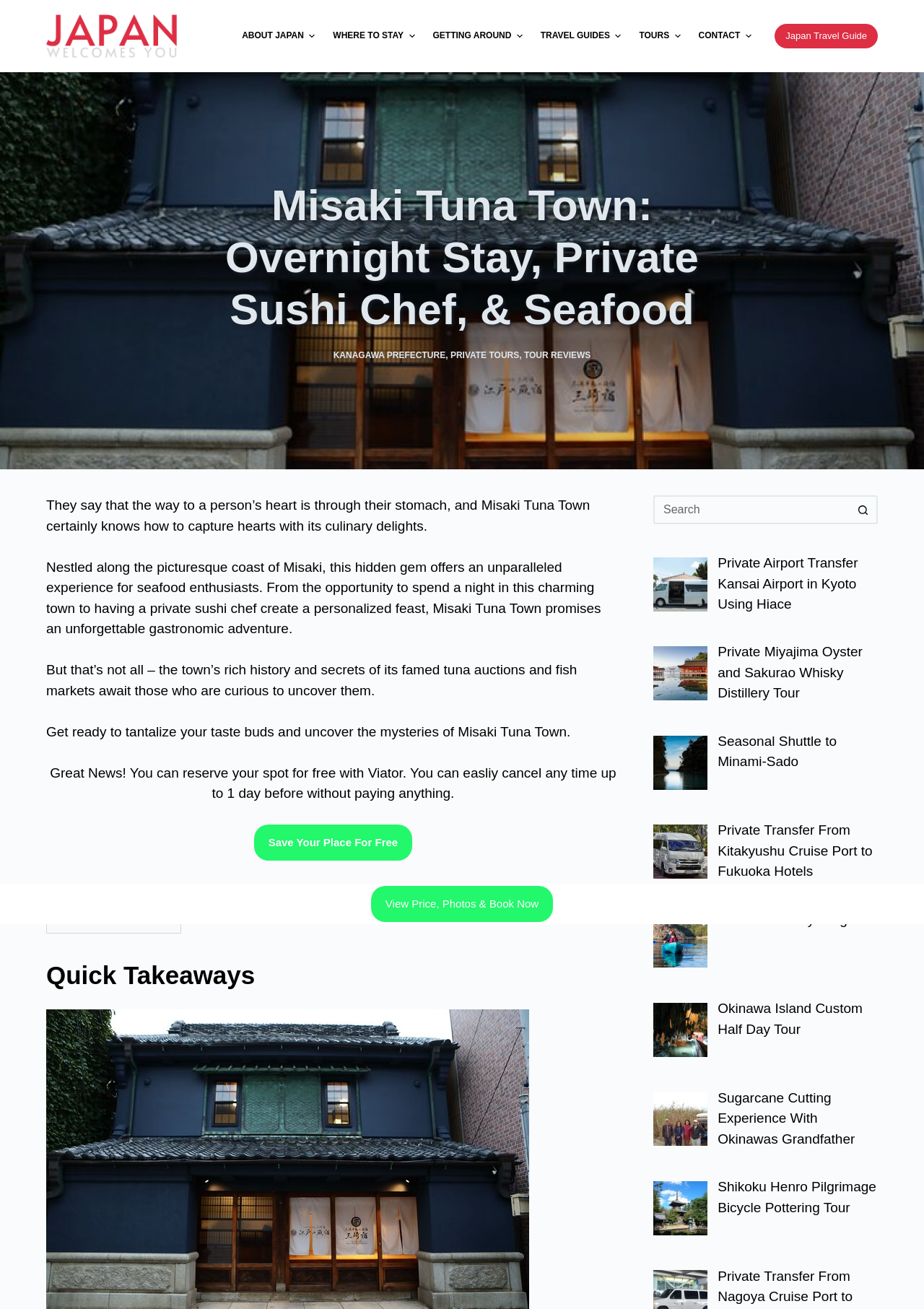Provide the bounding box for the UI element matching this description: "Private Tours".

[0.487, 0.268, 0.562, 0.275]